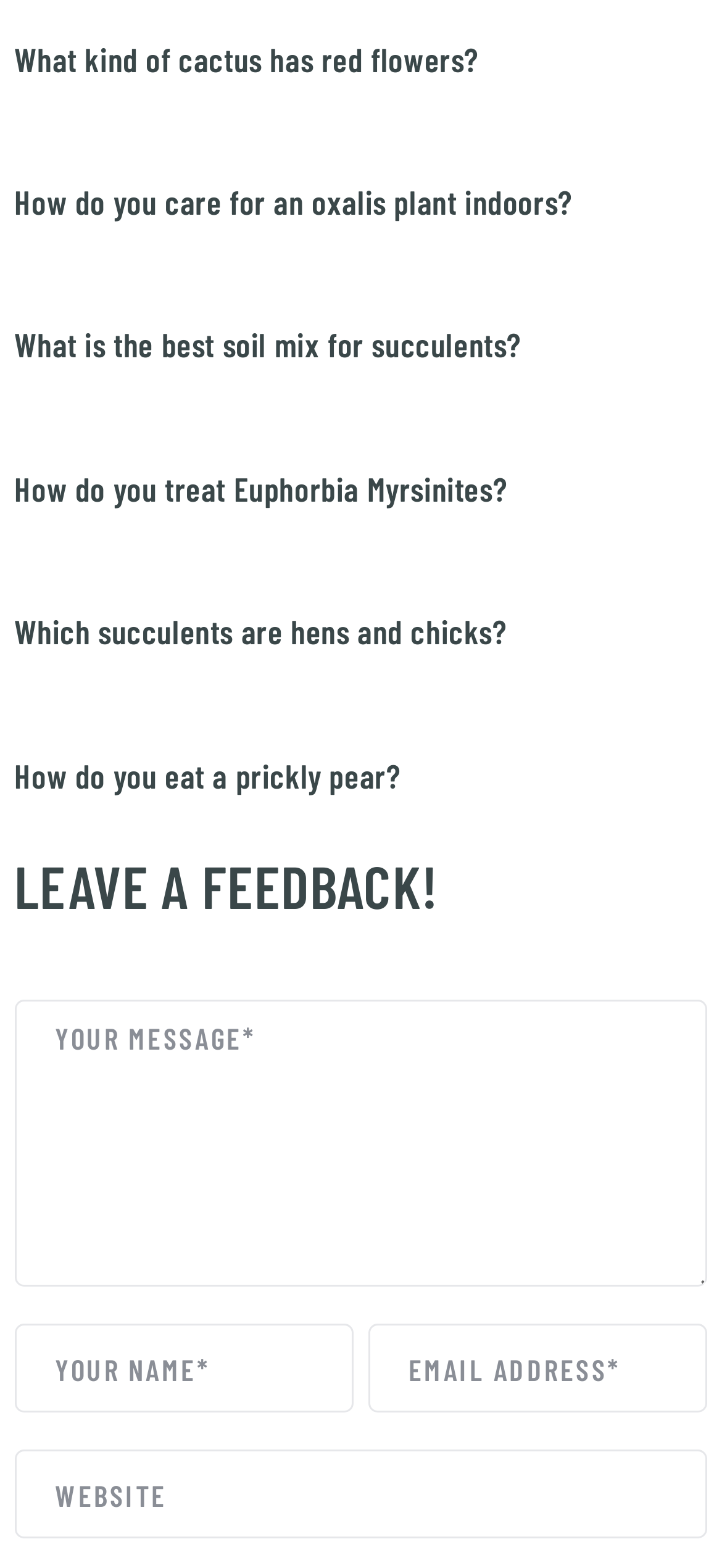Provide the bounding box coordinates of the HTML element this sentence describes: "name="url" placeholder="Website"". The bounding box coordinates consist of four float numbers between 0 and 1, i.e., [left, top, right, bottom].

[0.02, 0.924, 0.98, 0.981]